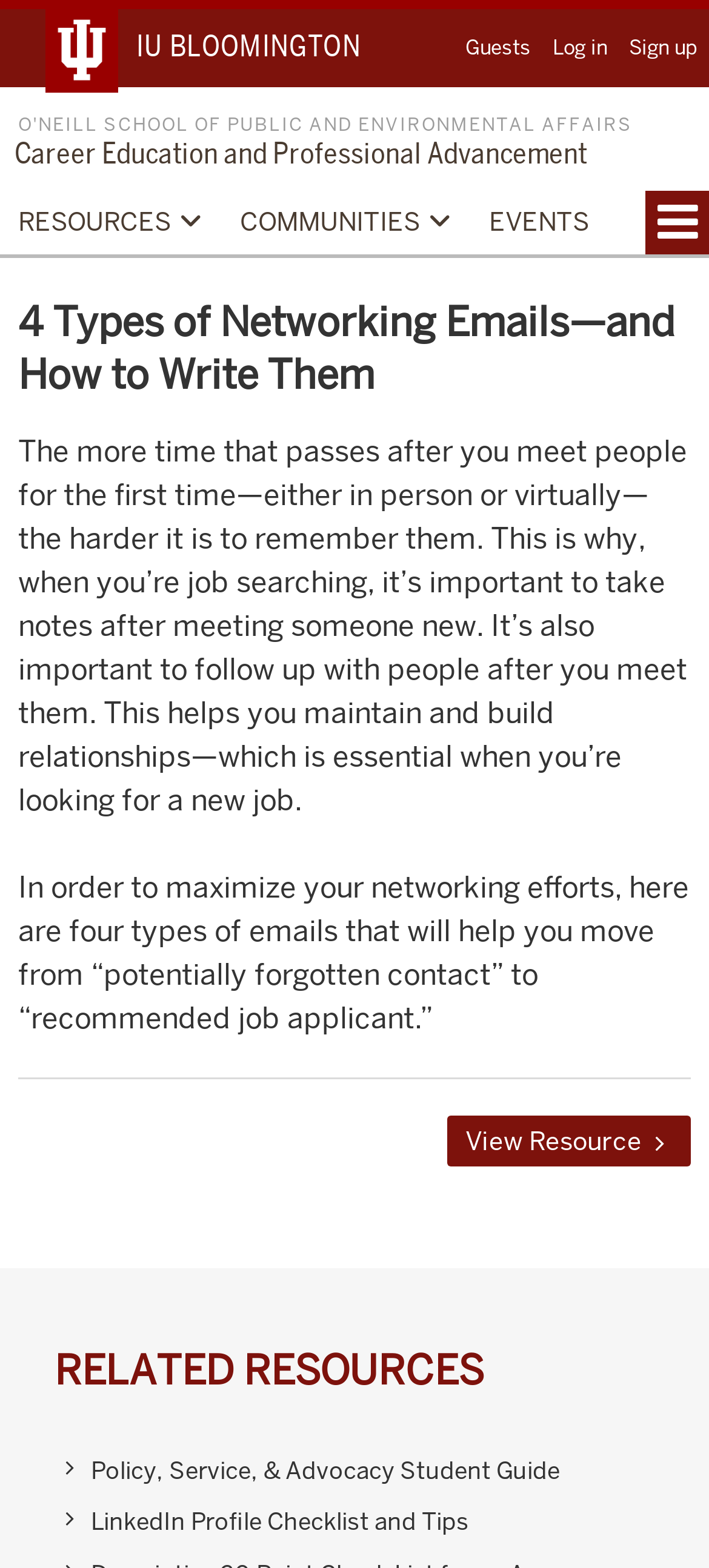Provide the bounding box coordinates for the UI element described in this sentence: "Sign up". The coordinates should be four float values between 0 and 1, i.e., [left, top, right, bottom].

[0.887, 0.0, 0.985, 0.06]